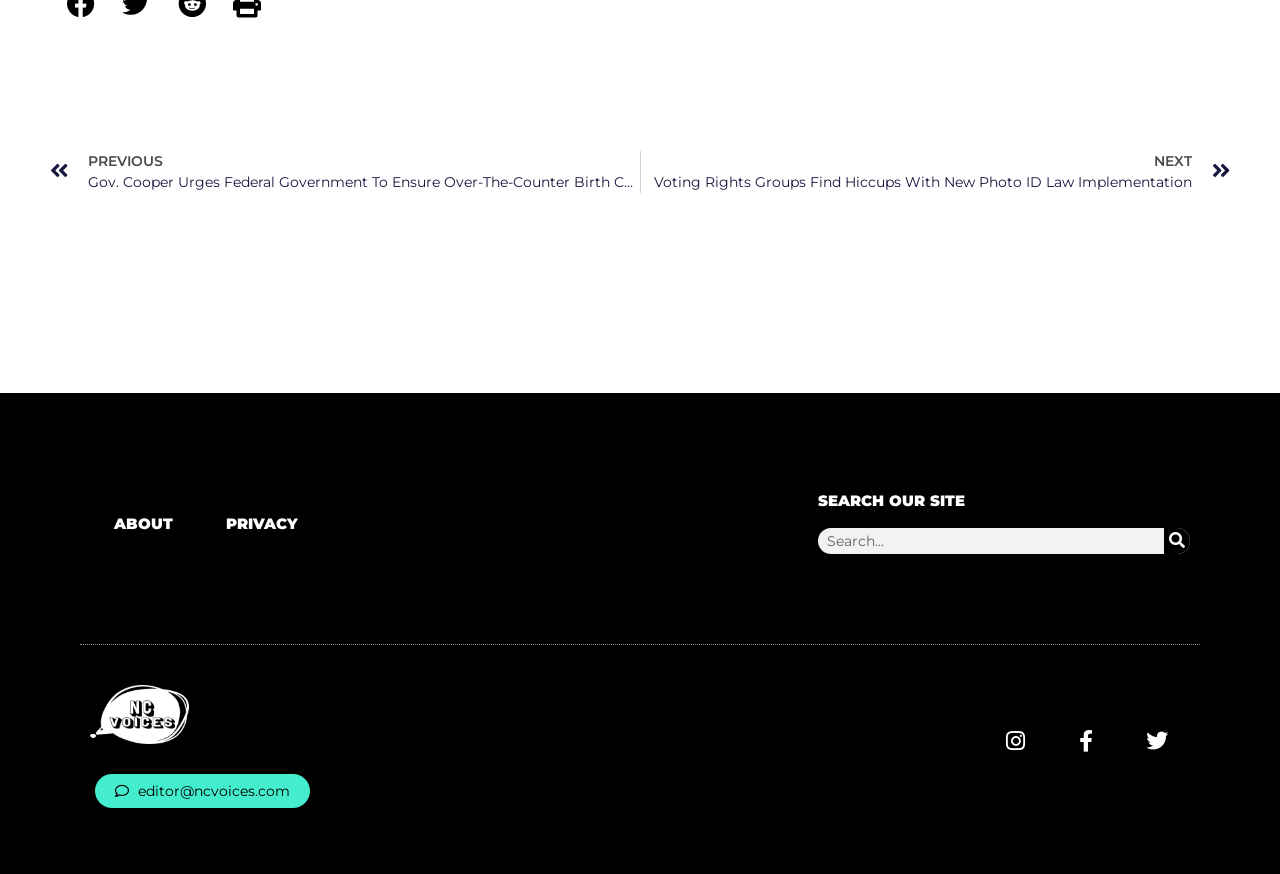Find the bounding box coordinates of the clickable element required to execute the following instruction: "Contact the editor". Provide the coordinates as four float numbers between 0 and 1, i.e., [left, top, right, bottom].

[0.074, 0.886, 0.242, 0.924]